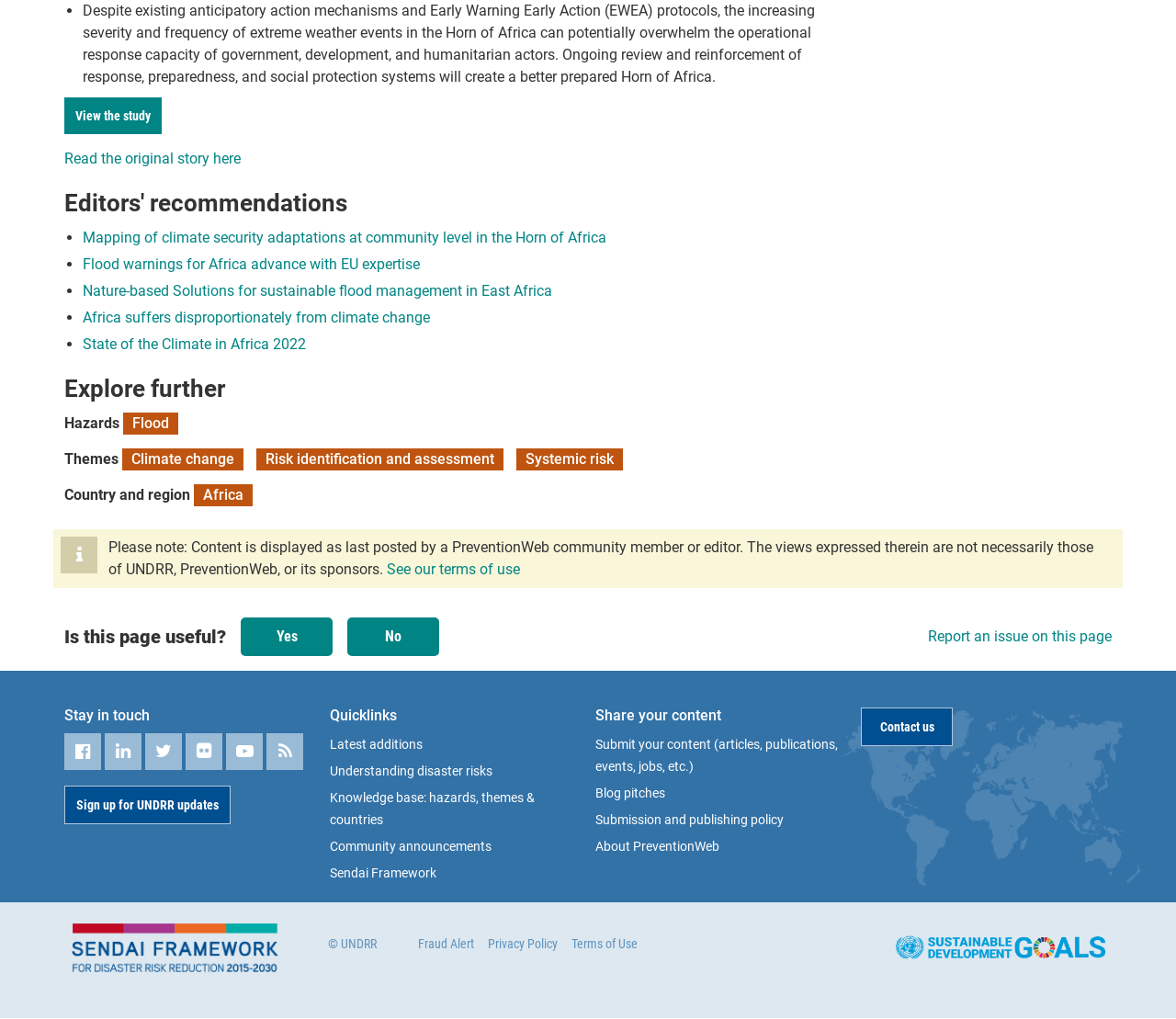What is the purpose of the 'Editors' recommendations' section?
Please answer the question as detailed as possible based on the image.

The 'Editors' recommendations' section contains a list of links to articles and studies, which suggests that its purpose is to provide recommended readings to users who are interested in the topic of climate change and disaster risks.